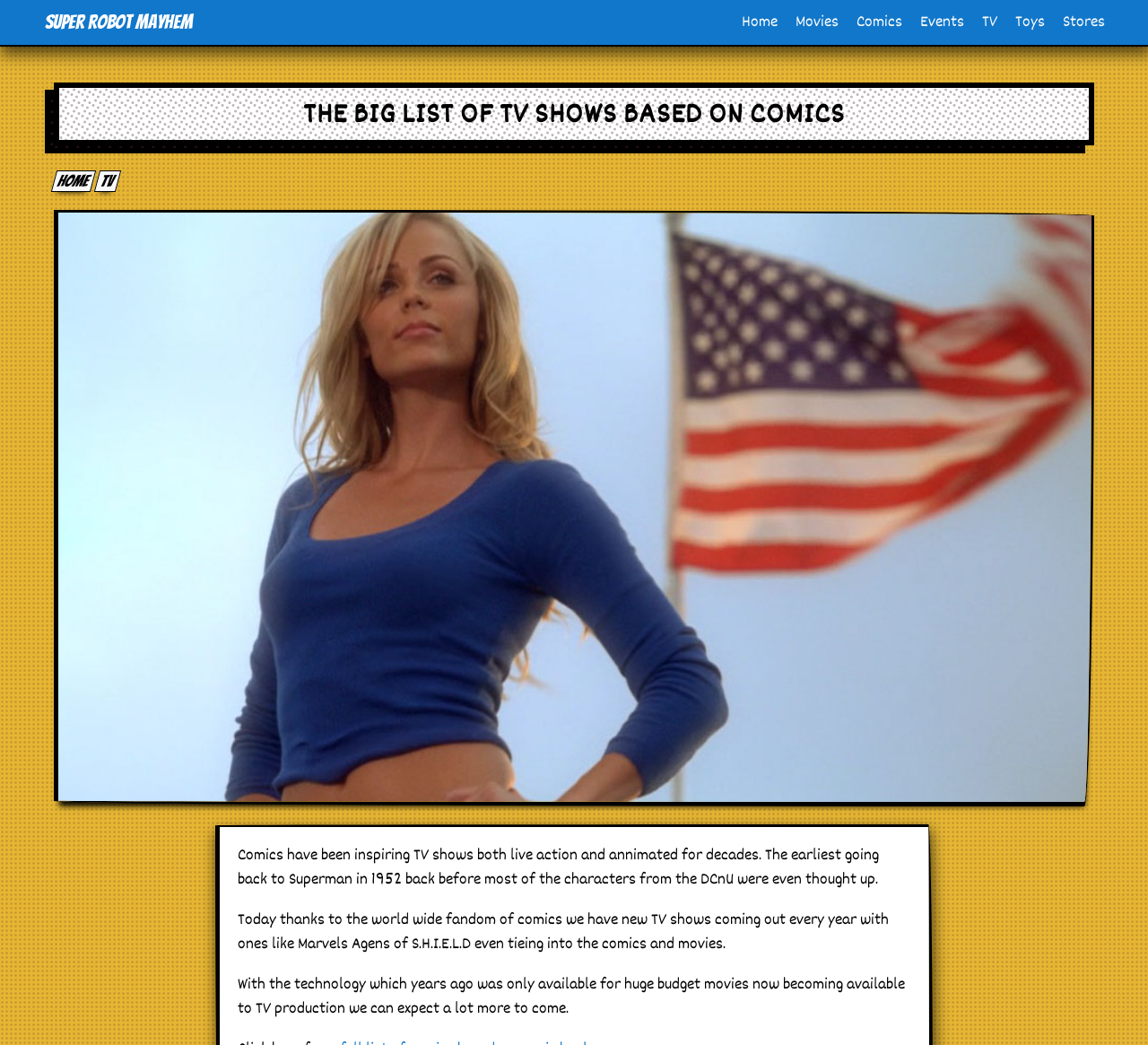What is the theme of the TV shows mentioned?
Please respond to the question thoroughly and include all relevant details.

I read the text and saw the links to 'Comics' and 'TV' sections, which suggest that the TV shows mentioned are inspired by comic books.